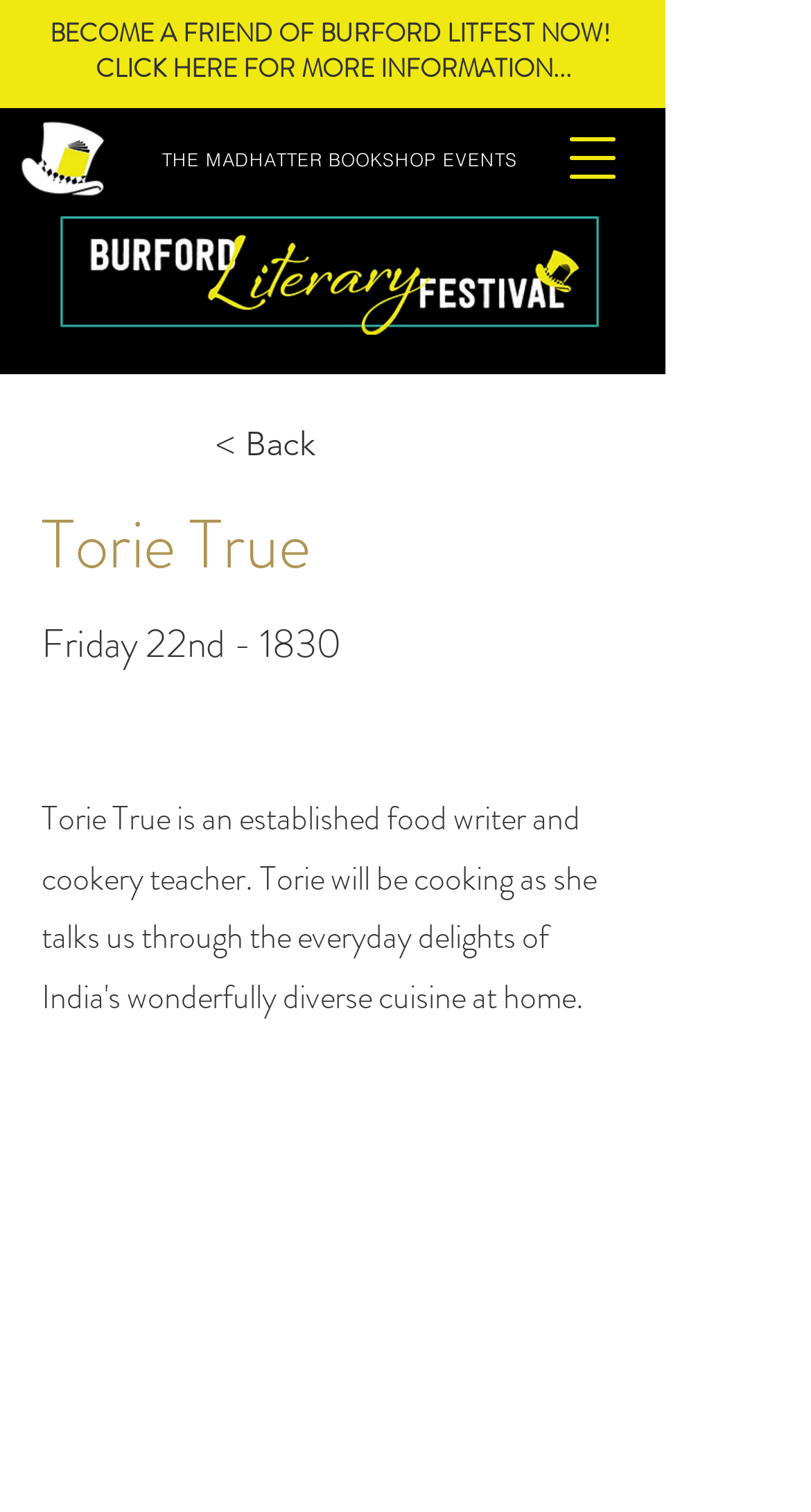What is the name of the person?
Refer to the screenshot and respond with a concise word or phrase.

Torie True